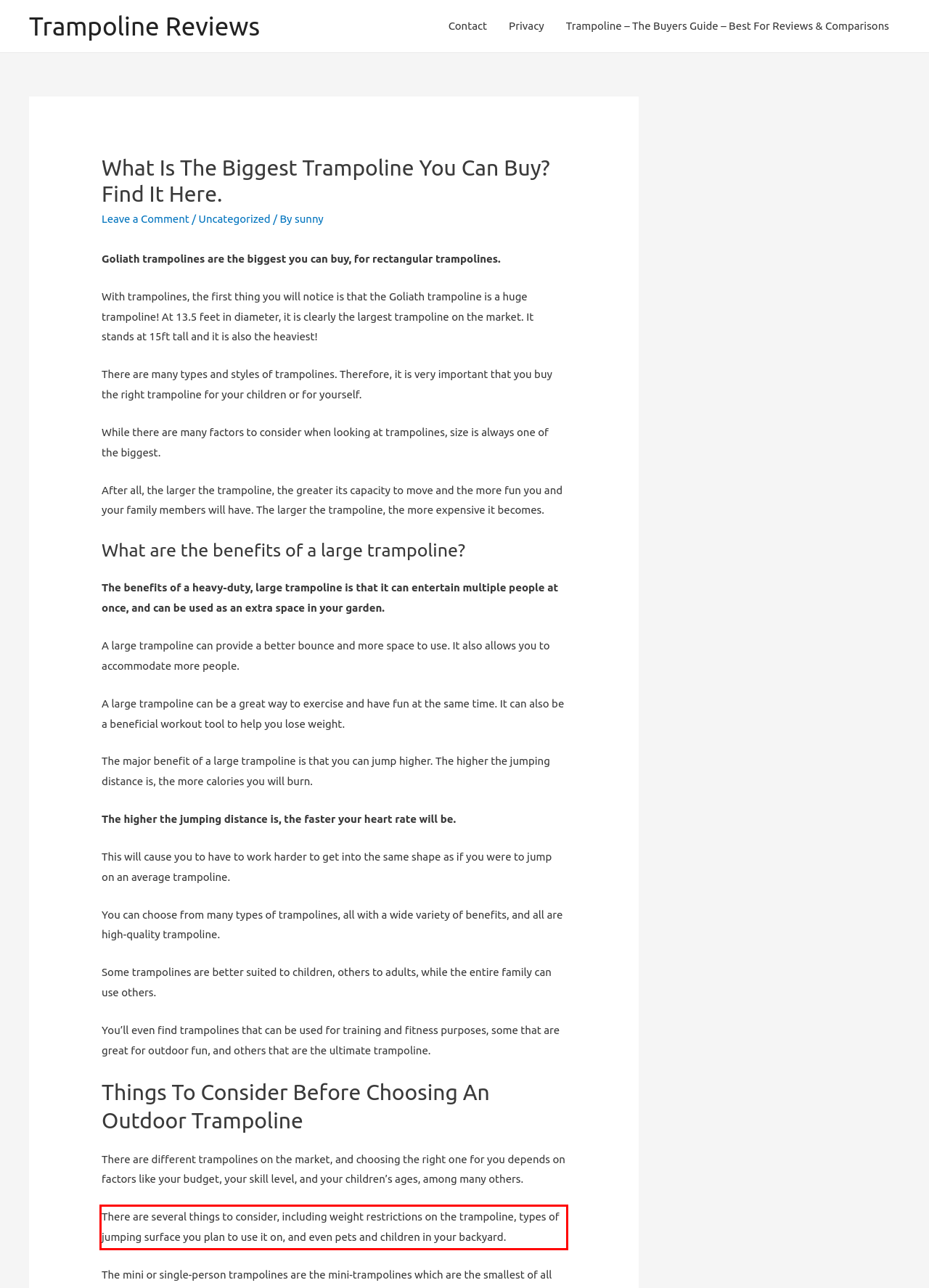There is a screenshot of a webpage with a red bounding box around a UI element. Please use OCR to extract the text within the red bounding box.

There are several things to consider, including weight restrictions on the trampoline, types of jumping surface you plan to use it on, and even pets and children in your backyard.